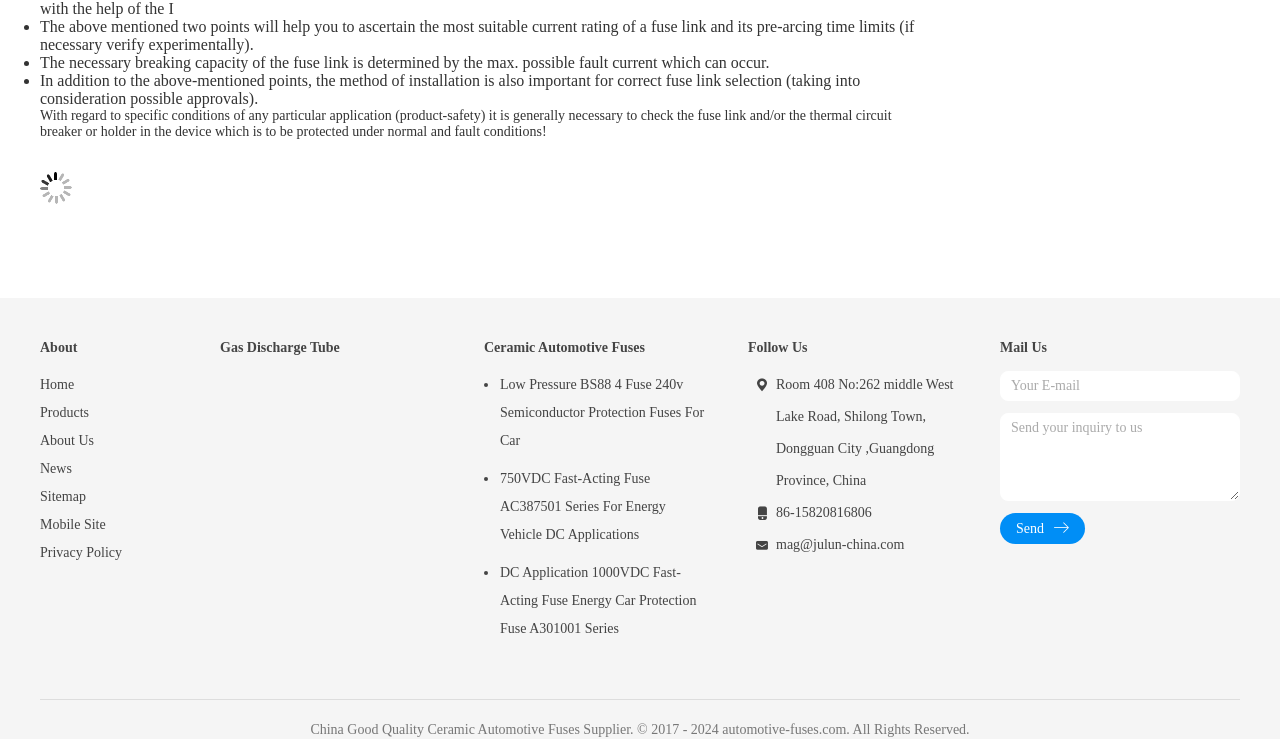Pinpoint the bounding box coordinates of the element you need to click to execute the following instruction: "Click the 'Send' button". The bounding box should be represented by four float numbers between 0 and 1, in the format [left, top, right, bottom].

[0.781, 0.694, 0.848, 0.736]